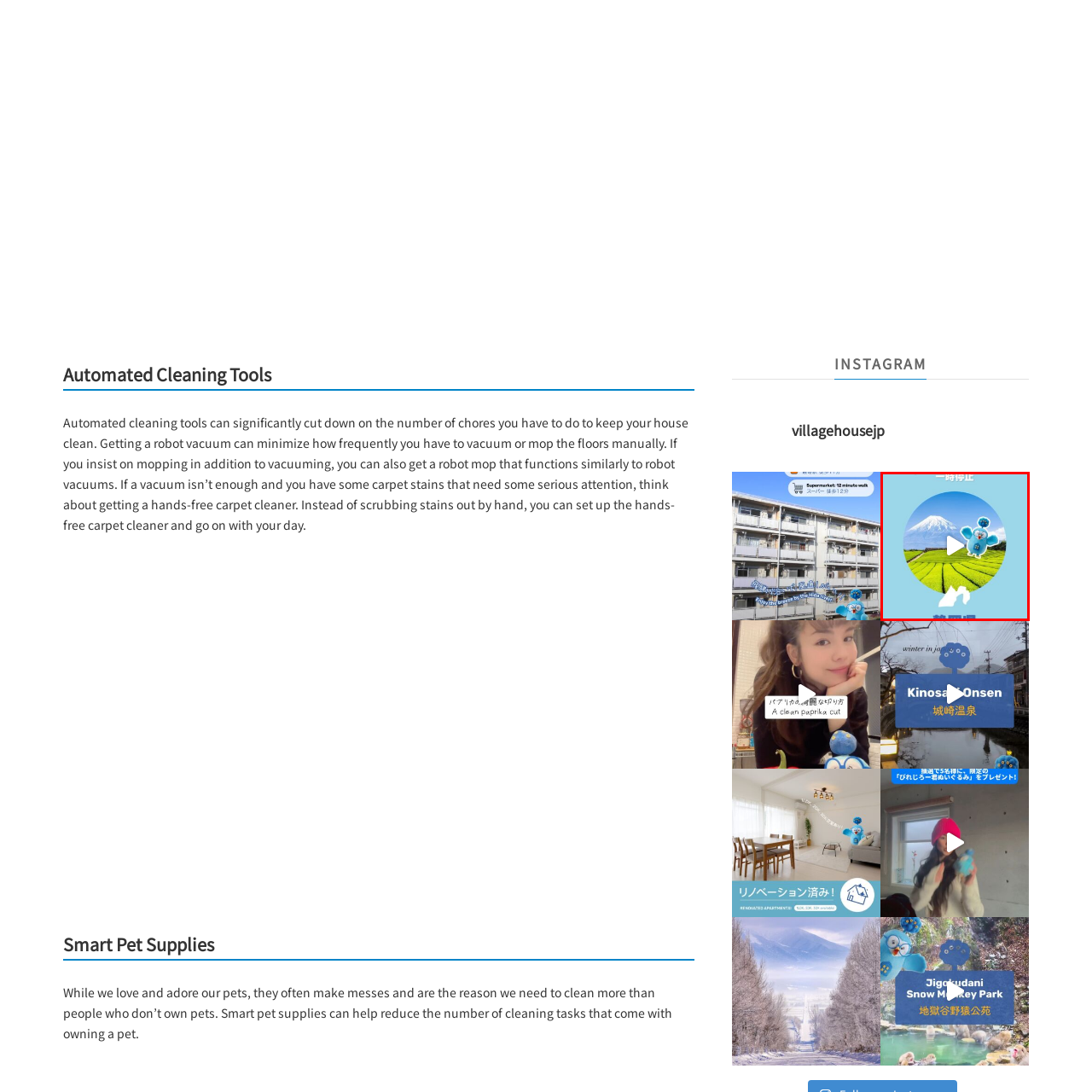Observe the image encased in the red box and deliver an in-depth response to the subsequent question by interpreting the details within the image:
What is the purpose of the play button next to the cartoon character?

The play button next to the playful, blue cartoon character implies that there is a video related to the picturesque setting, and the character seems to encourage interaction, inviting viewers to explore the natural wonders of Shizuoka.